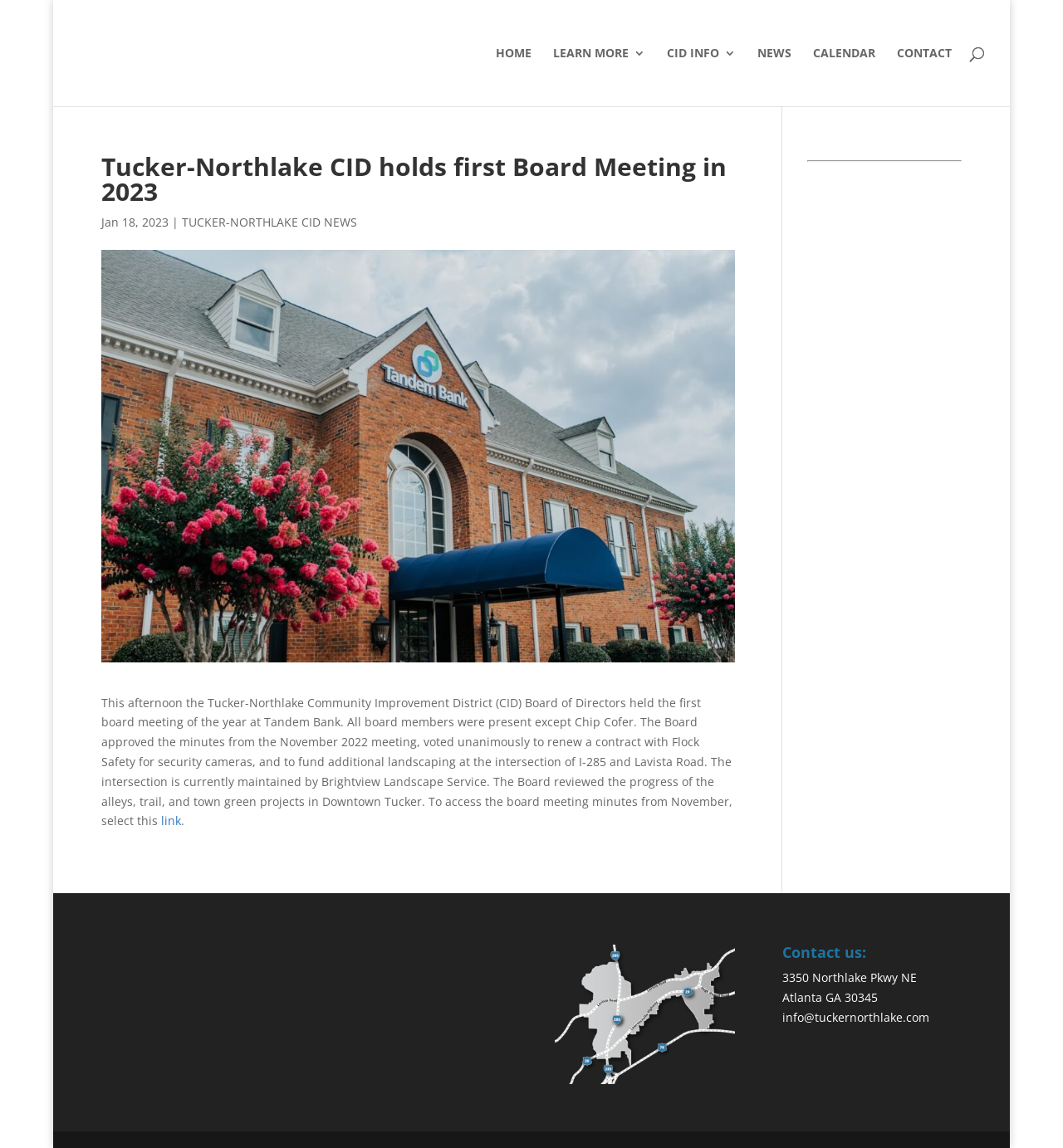Given the element description, predict the bounding box coordinates in the format (top-left x, top-left y, bottom-right x, bottom-right y), using floating point numbers between 0 and 1: LEARN MORE

[0.52, 0.041, 0.607, 0.093]